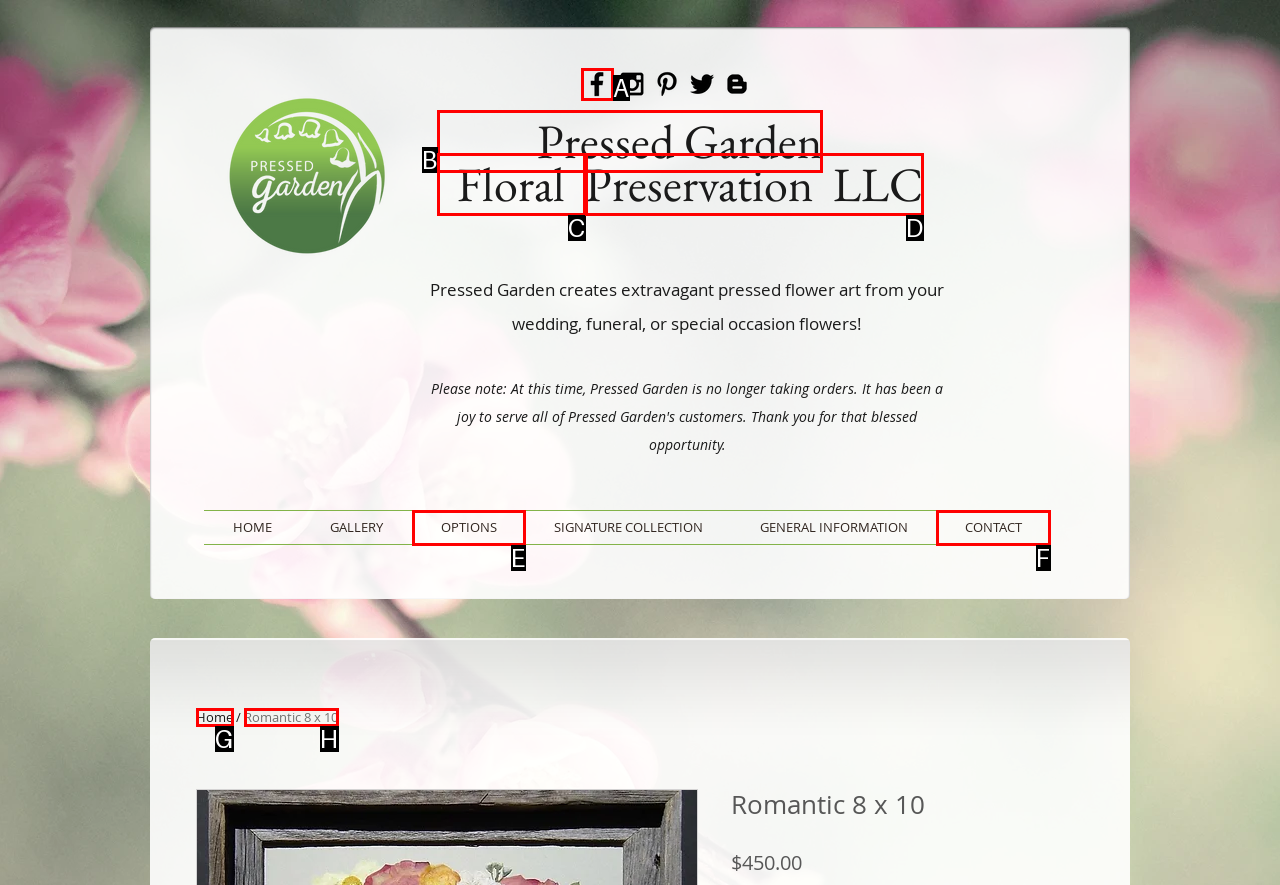What letter corresponds to the UI element to complete this task: View recent posts
Answer directly with the letter.

None